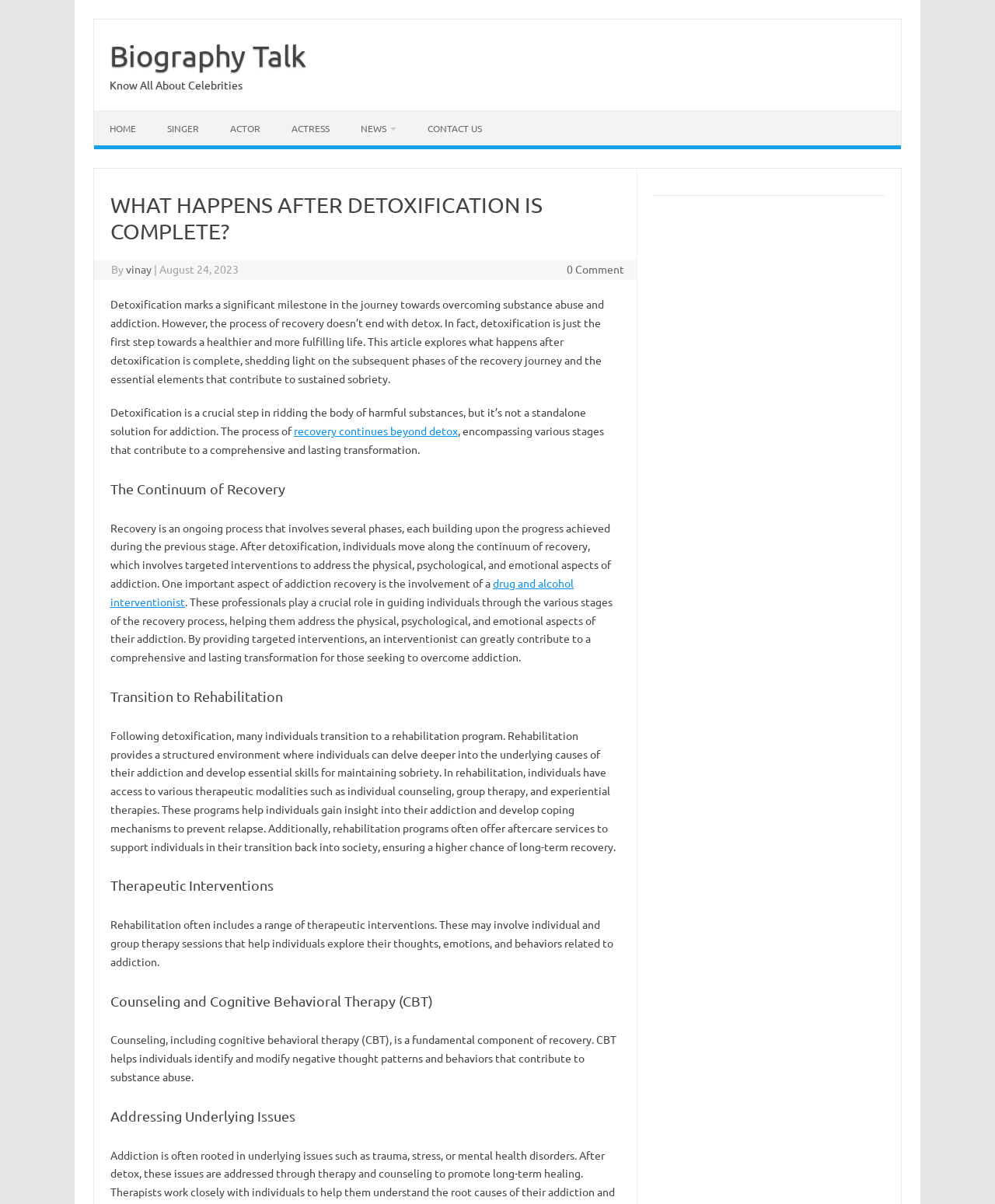Please identify the bounding box coordinates of the area that needs to be clicked to follow this instruction: "Check the '0 Comment' section".

[0.569, 0.218, 0.627, 0.229]